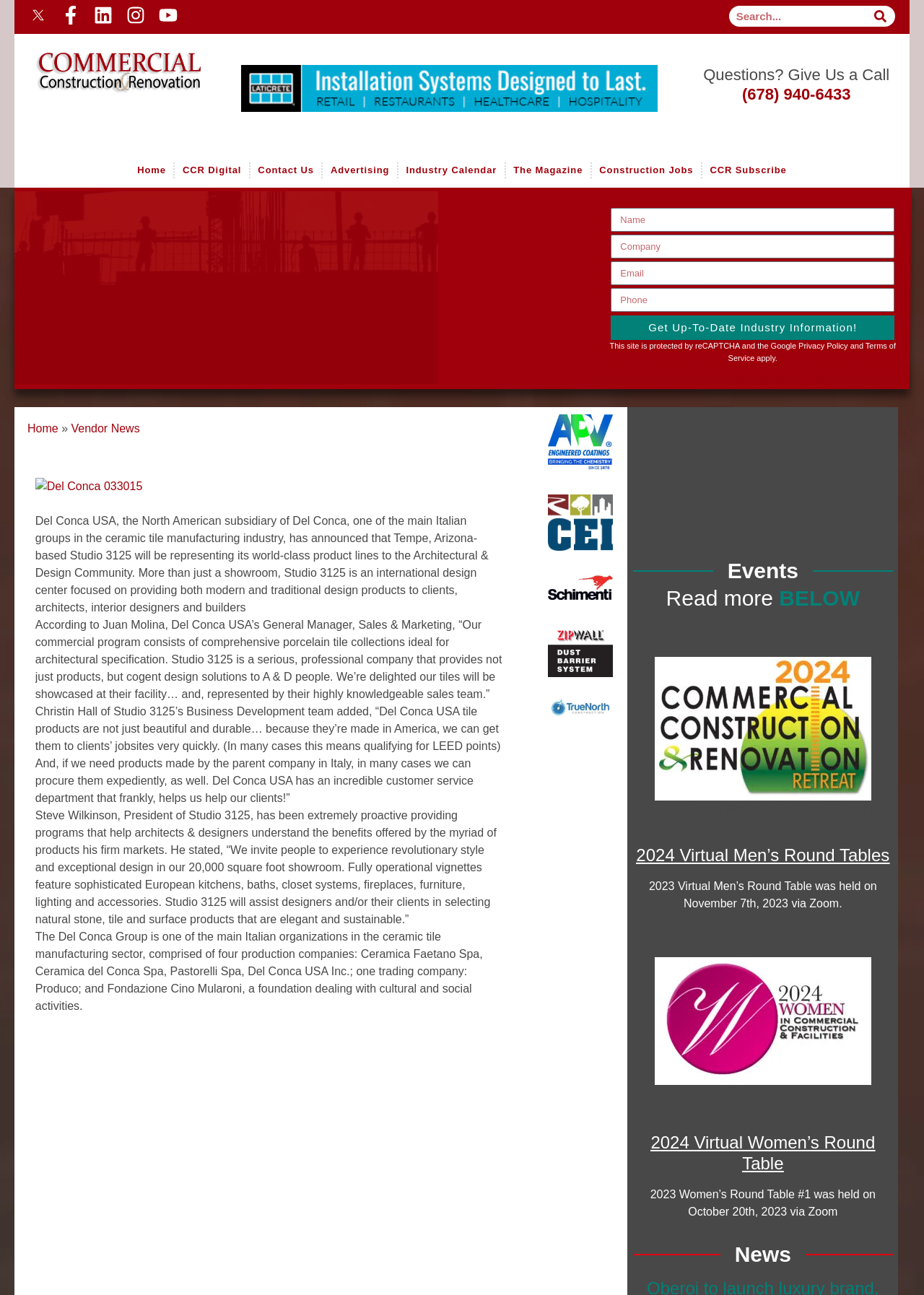What is Studio 3125?
Answer the question with a single word or phrase, referring to the image.

International design center